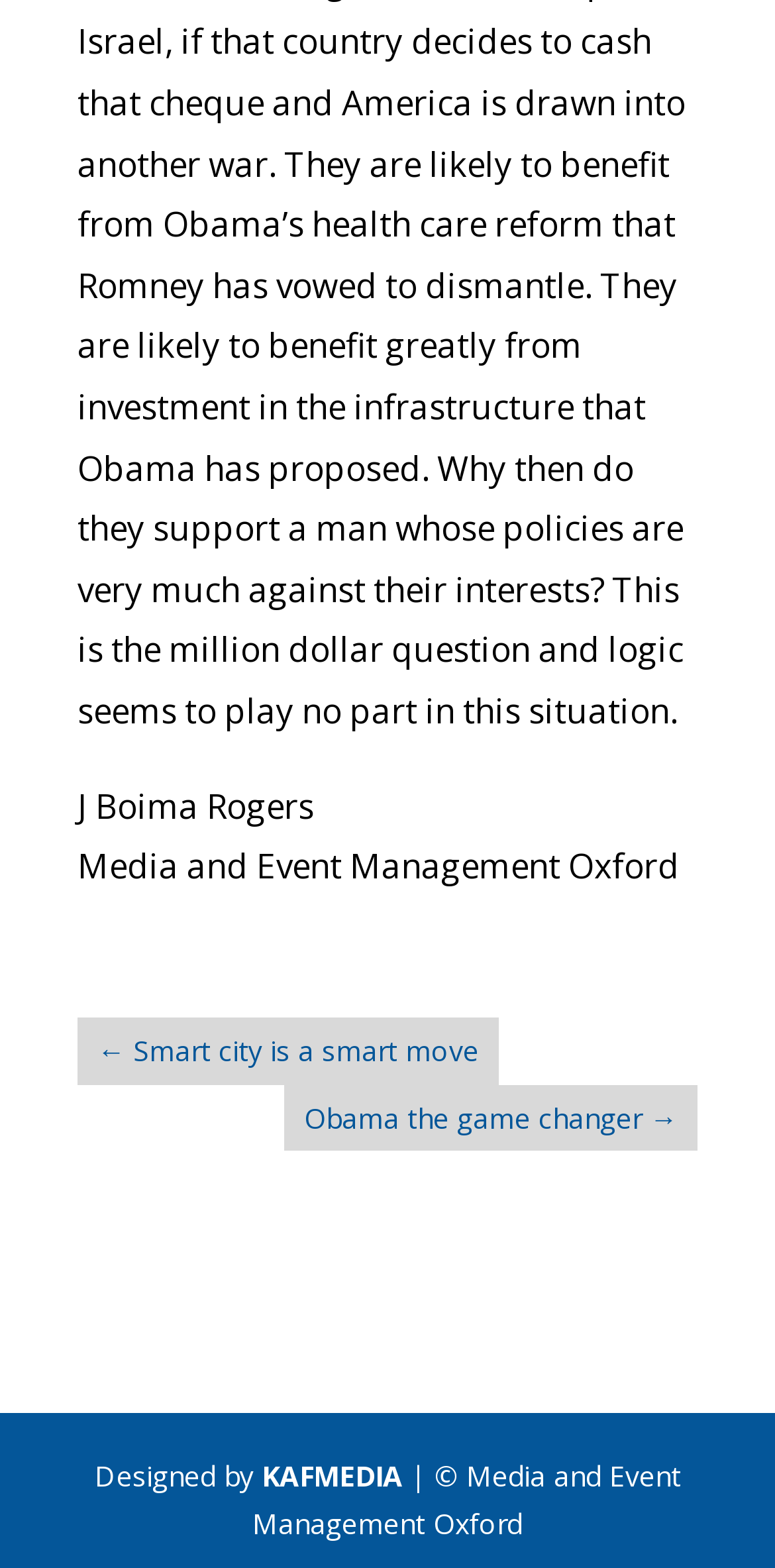What is the company name of the event management?
Please use the image to deliver a detailed and complete answer.

The company name of the event management is 'Media and Event Management Oxford' which is displayed as a static text below the person's name.